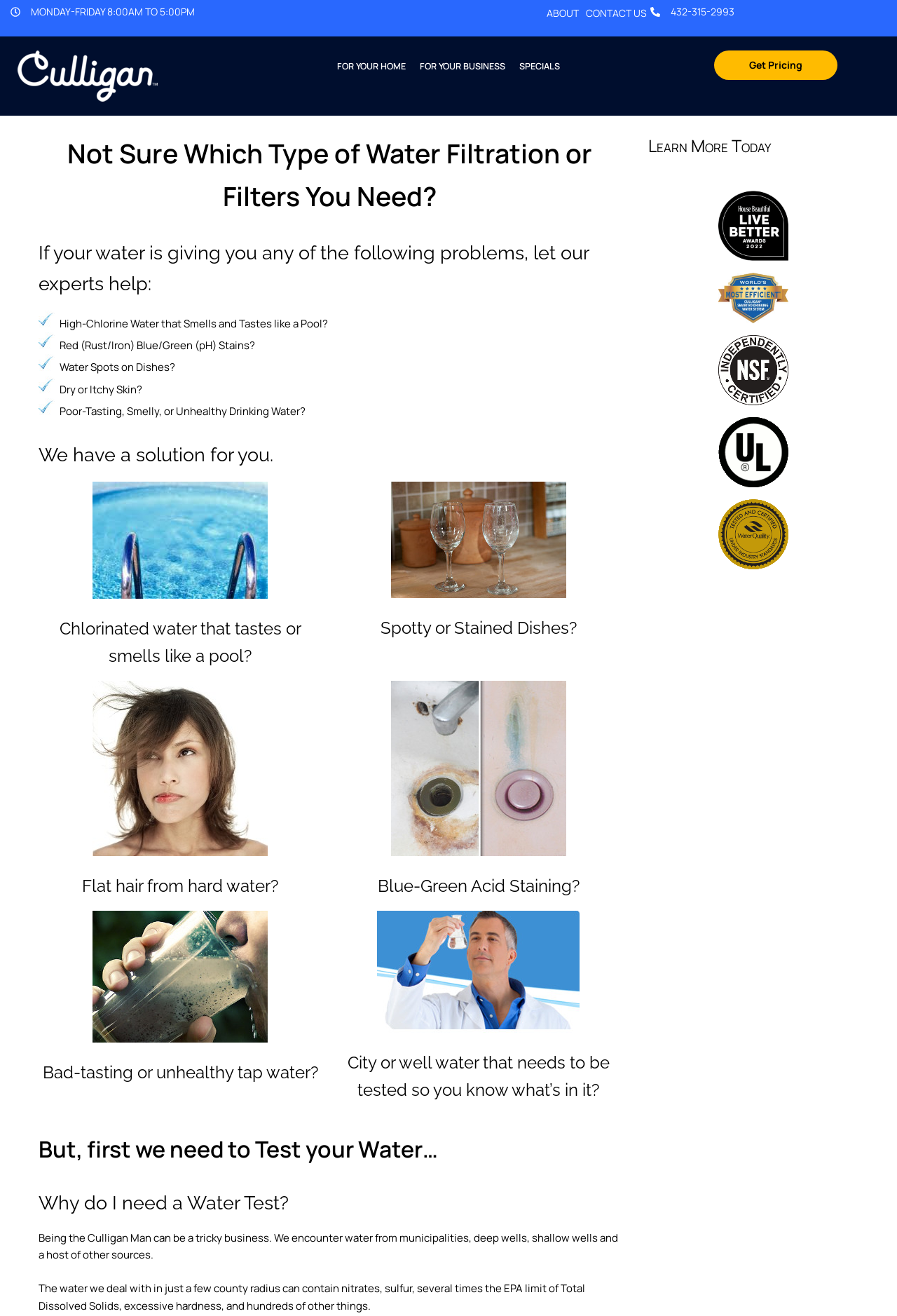What is the image on the left side of the webpage?
Refer to the screenshot and respond with a concise word or phrase.

Chlorinated Drinking Water